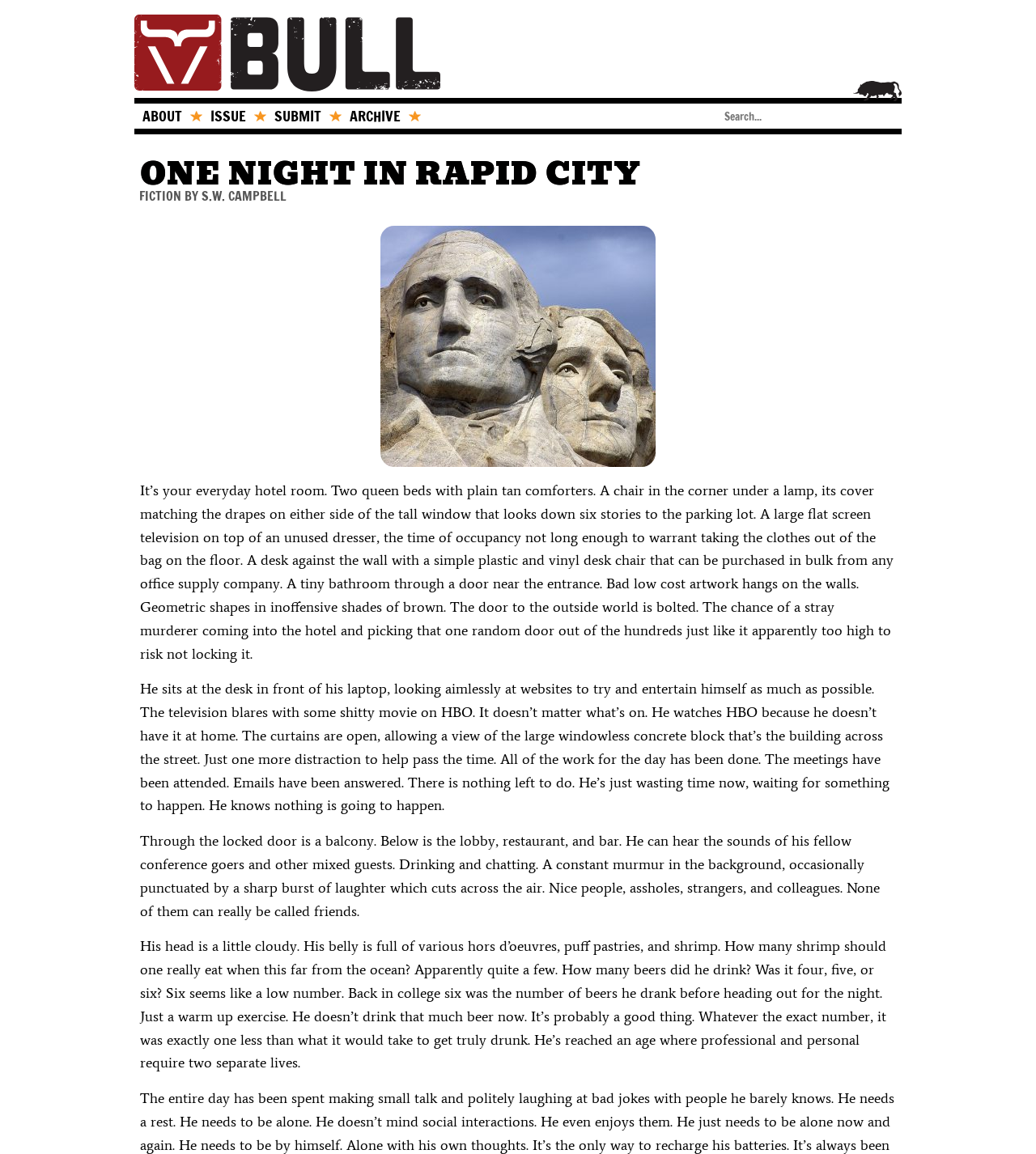Please locate the bounding box coordinates of the element that should be clicked to achieve the given instruction: "Read the FICTION story".

[0.134, 0.162, 0.175, 0.177]